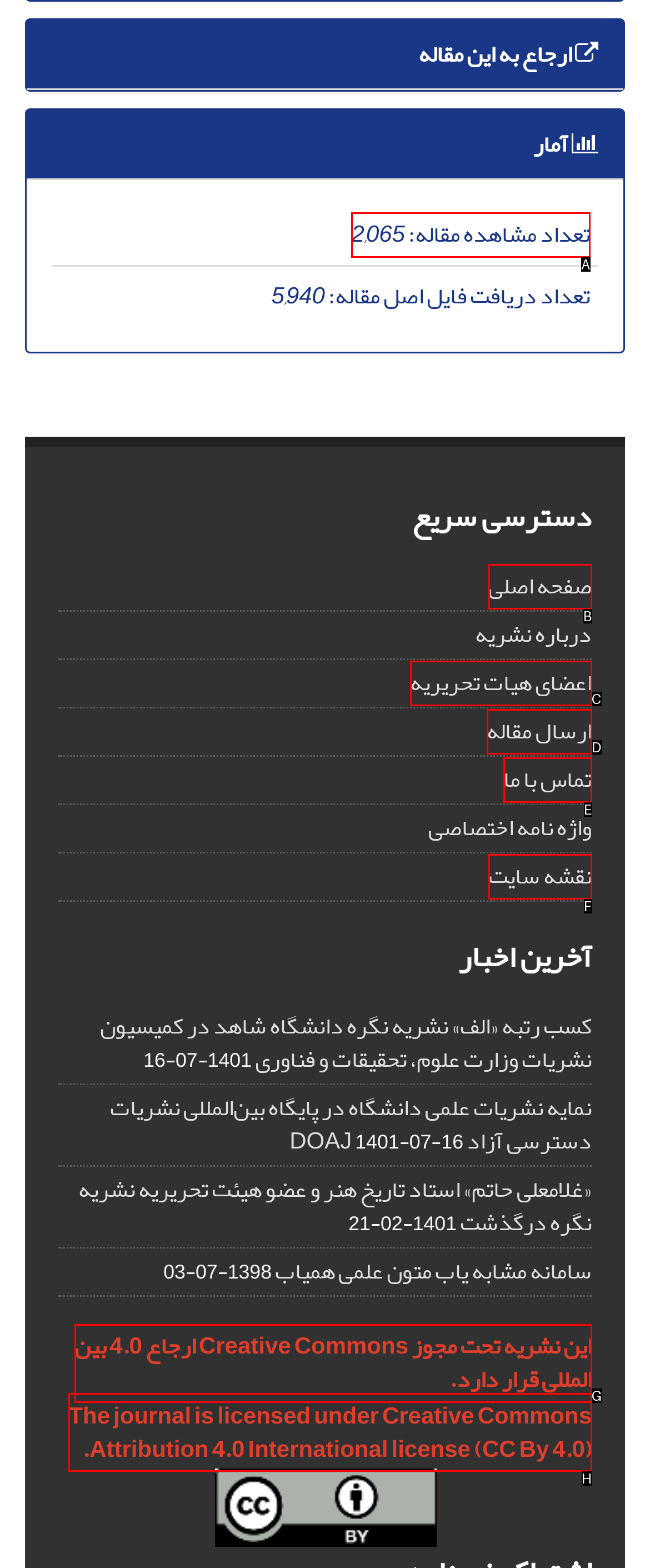Which HTML element among the options matches this description: صفحه اصلی? Answer with the letter representing your choice.

B